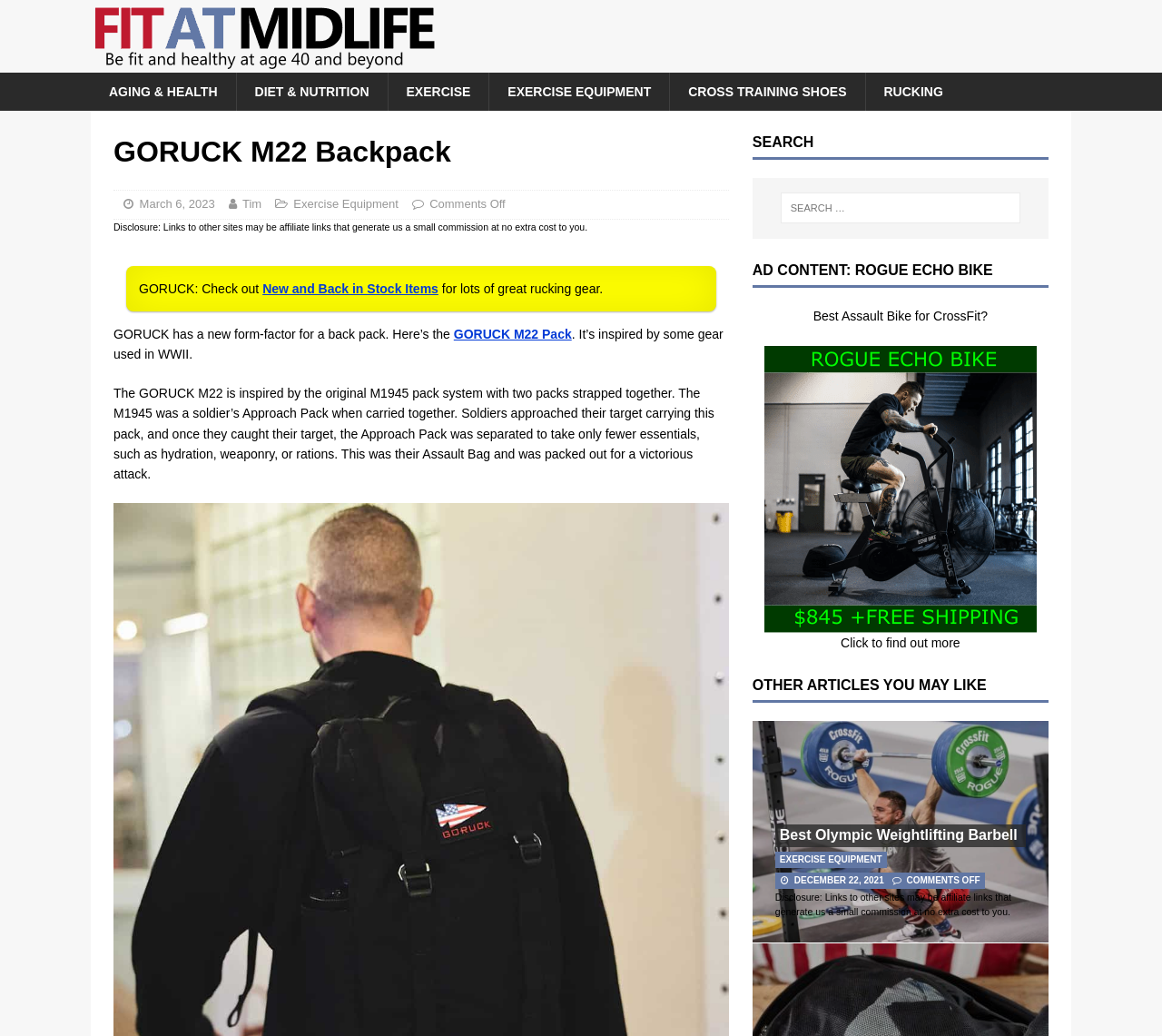Extract the bounding box coordinates of the UI element described: "title="Fit at Midlife"". Provide the coordinates in the format [left, top, right, bottom] with values ranging from 0 to 1.

[0.078, 0.053, 0.664, 0.067]